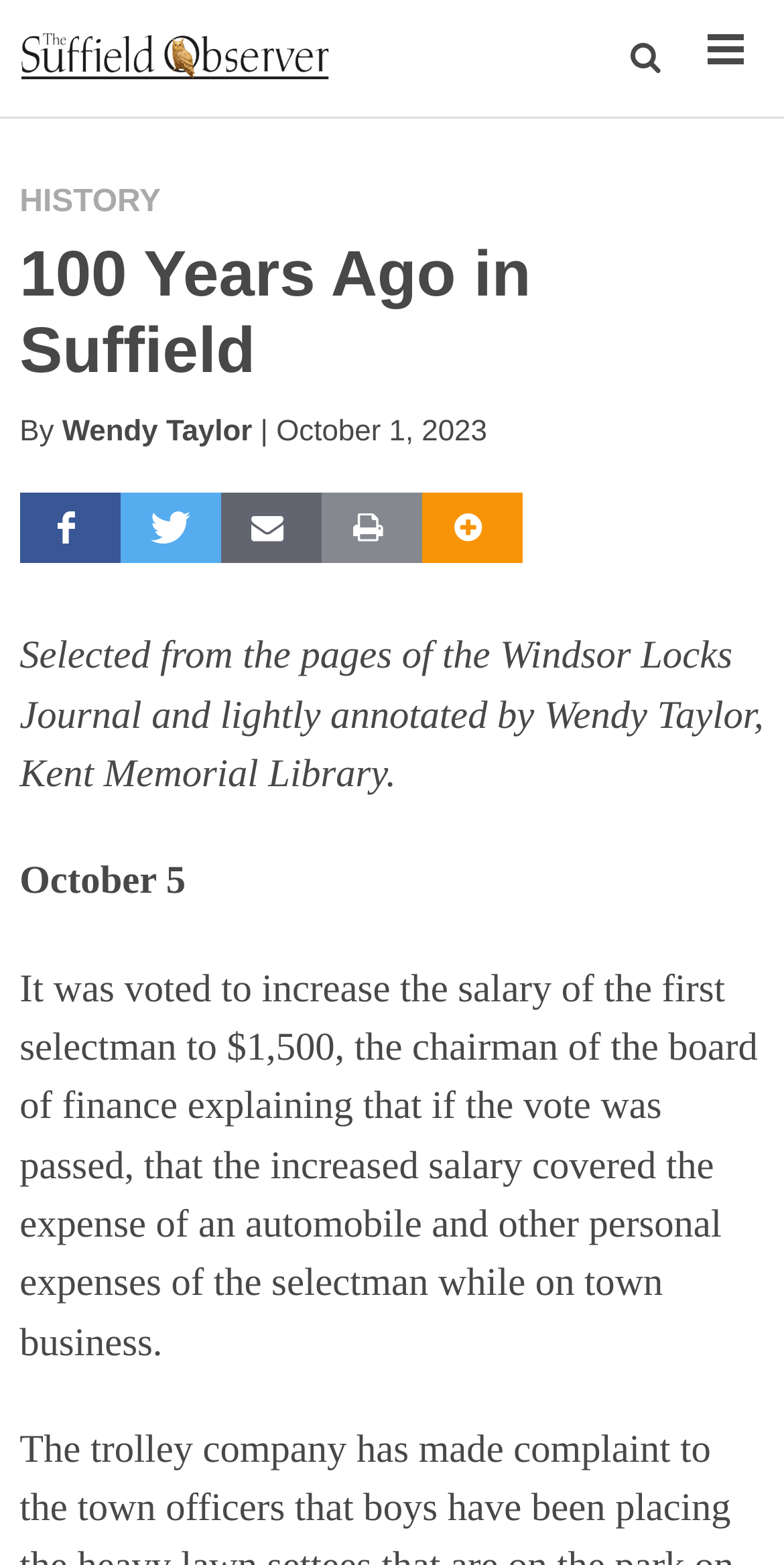Determine the bounding box coordinates of the region to click in order to accomplish the following instruction: "Click the 'More' link". Provide the coordinates as four float numbers between 0 and 1, specifically [left, top, right, bottom].

[0.878, 0.0, 0.975, 0.072]